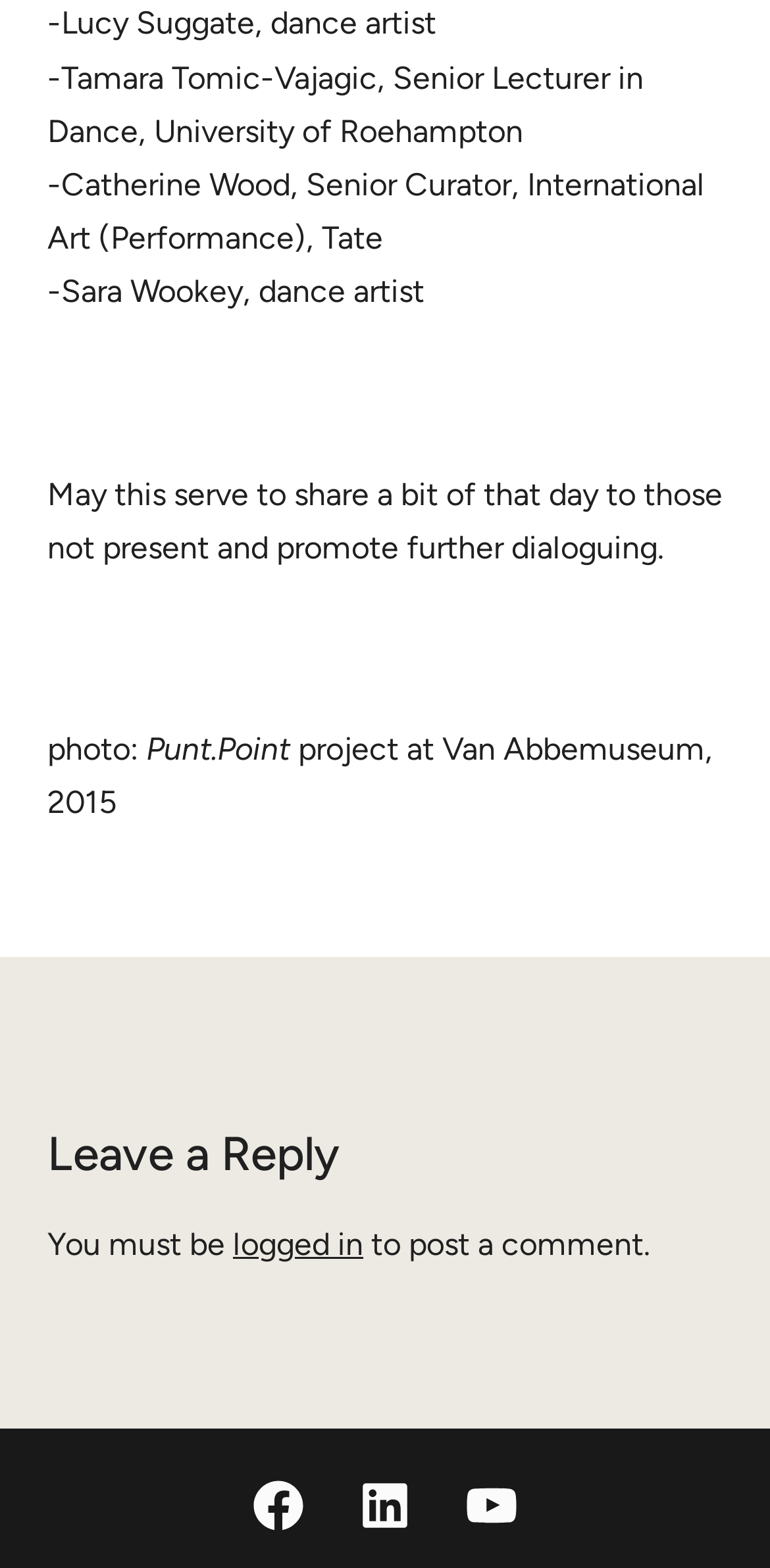Provide a brief response in the form of a single word or phrase:
How many social media links are present?

3